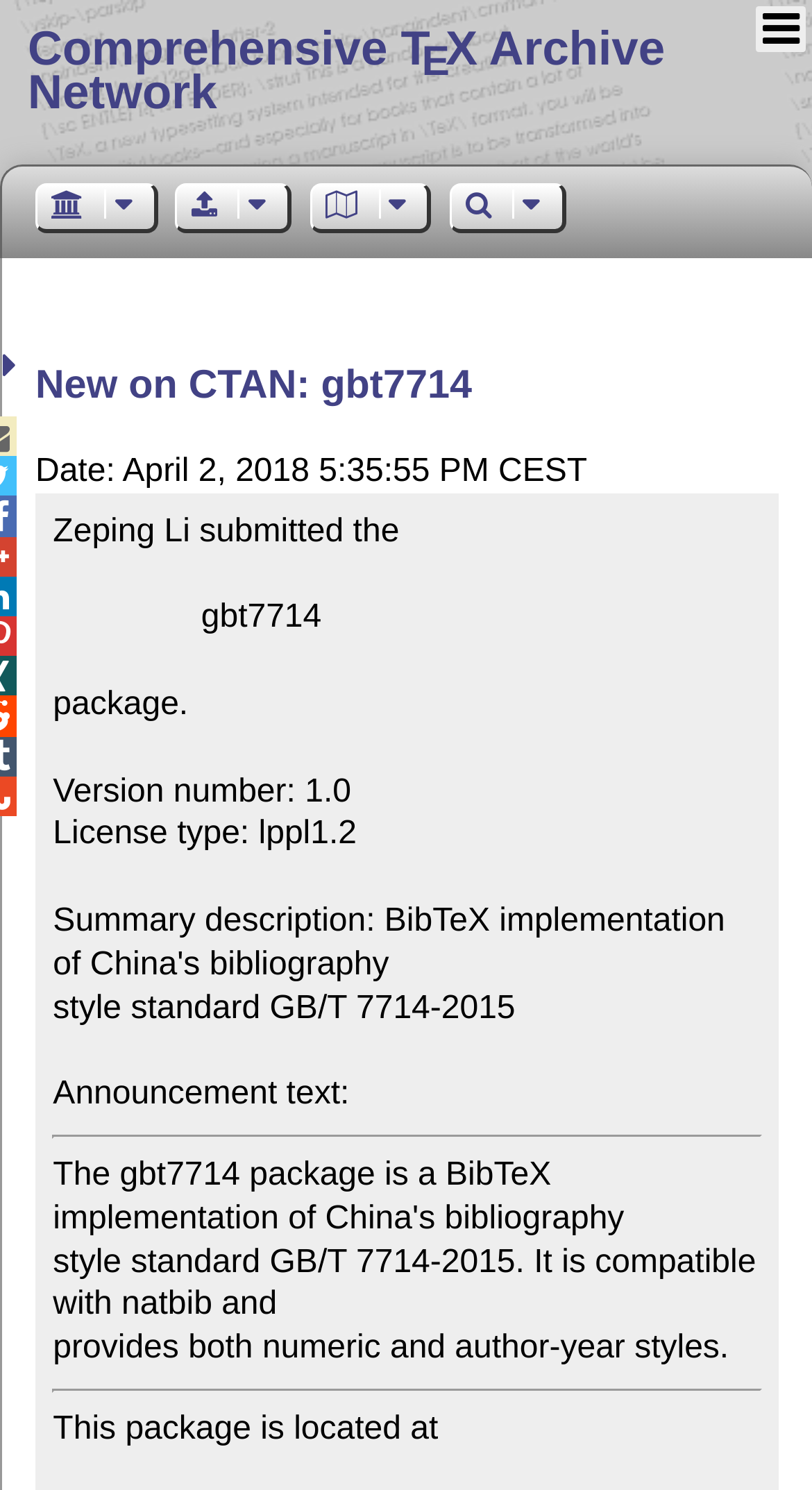Look at the image and answer the question in detail:
What is the date of the CTAN announcement?

I found the date by looking at the StaticText element that says 'Date: April 2, 2018 5:35:55 PM CEST'.